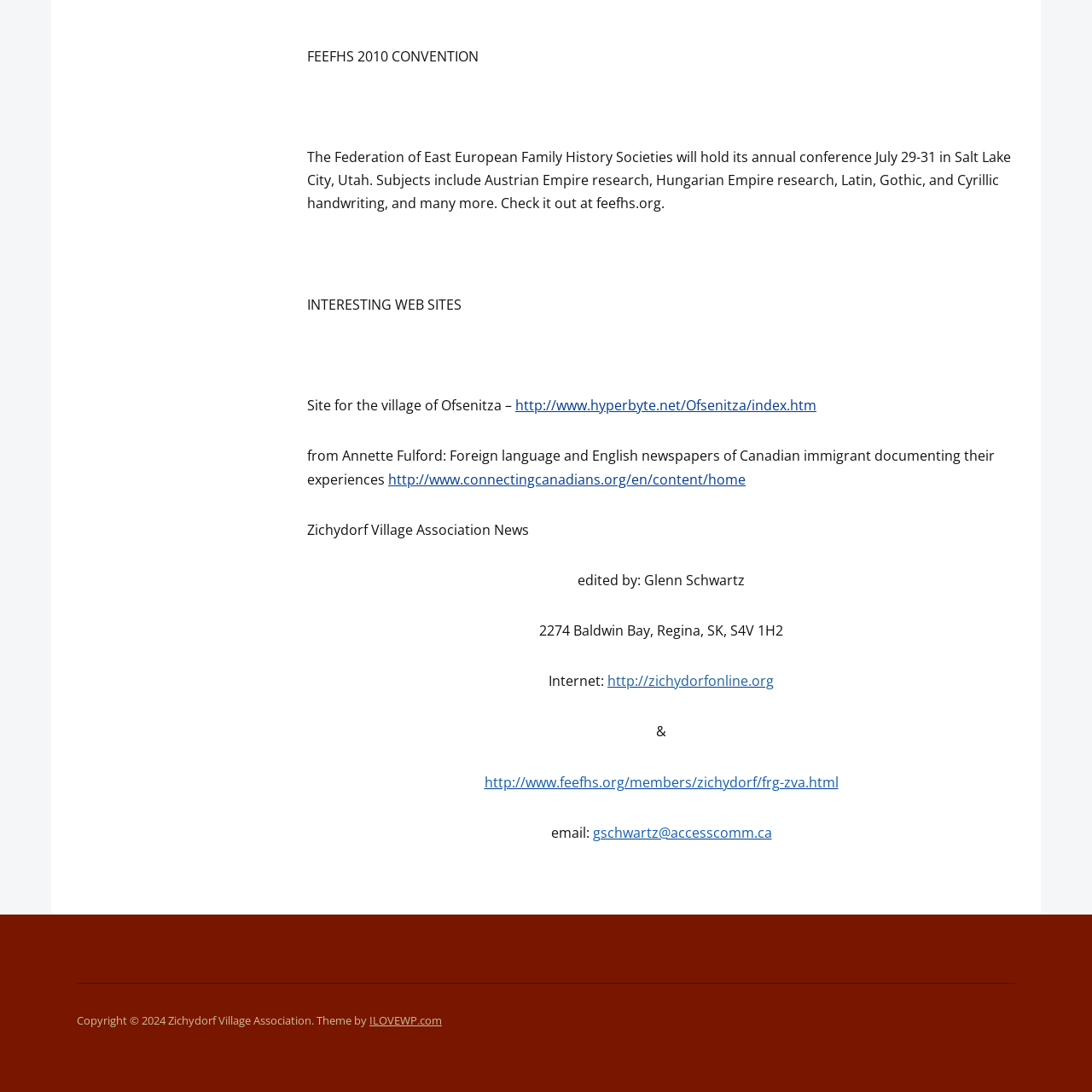Respond to the question below with a concise word or phrase:
What is the location of the Zichydorf Village Association?

Regina, SK, S4V 1H2